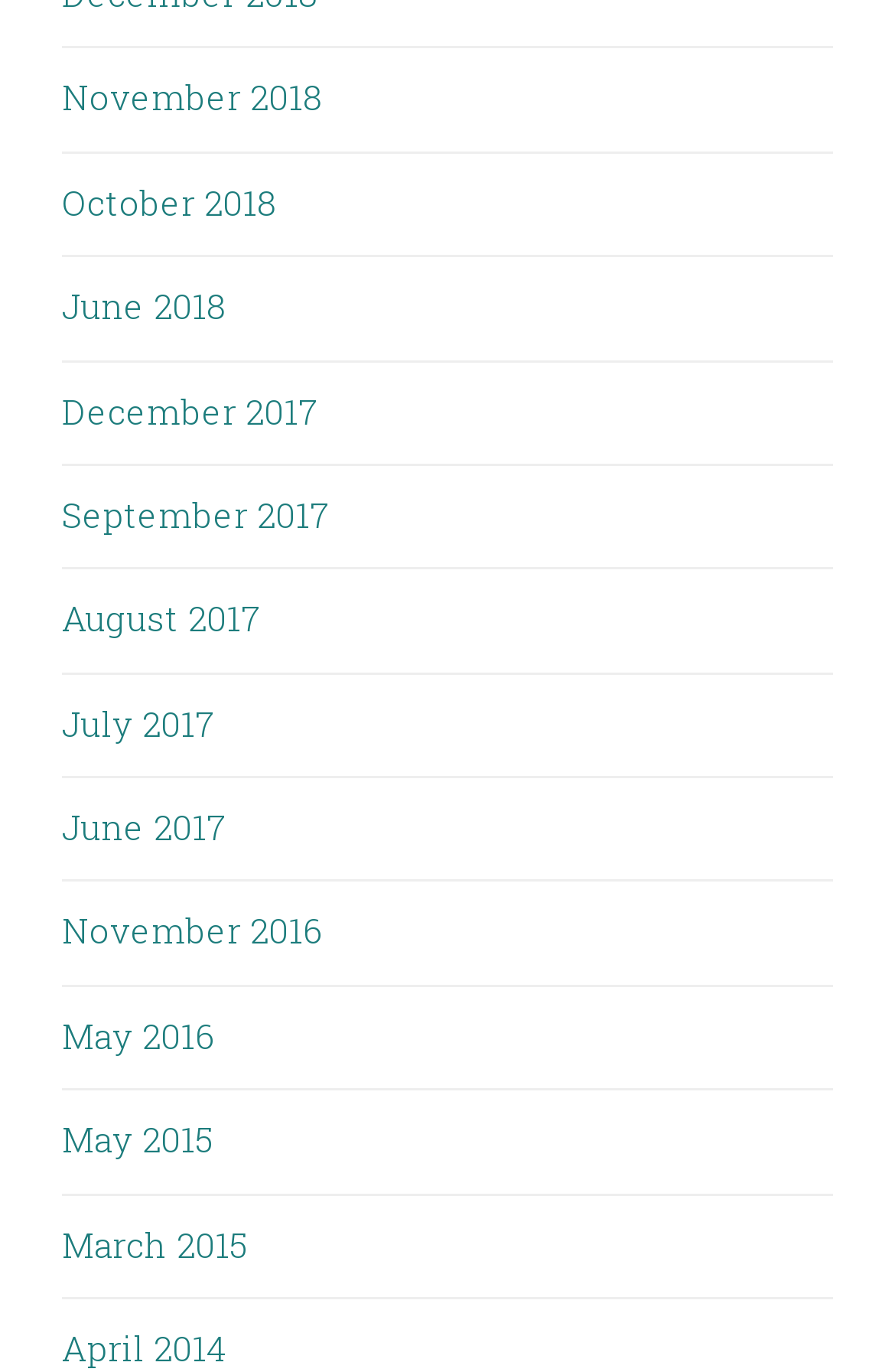Locate the bounding box coordinates of the clickable area needed to fulfill the instruction: "view November 2018".

[0.069, 0.054, 0.362, 0.088]